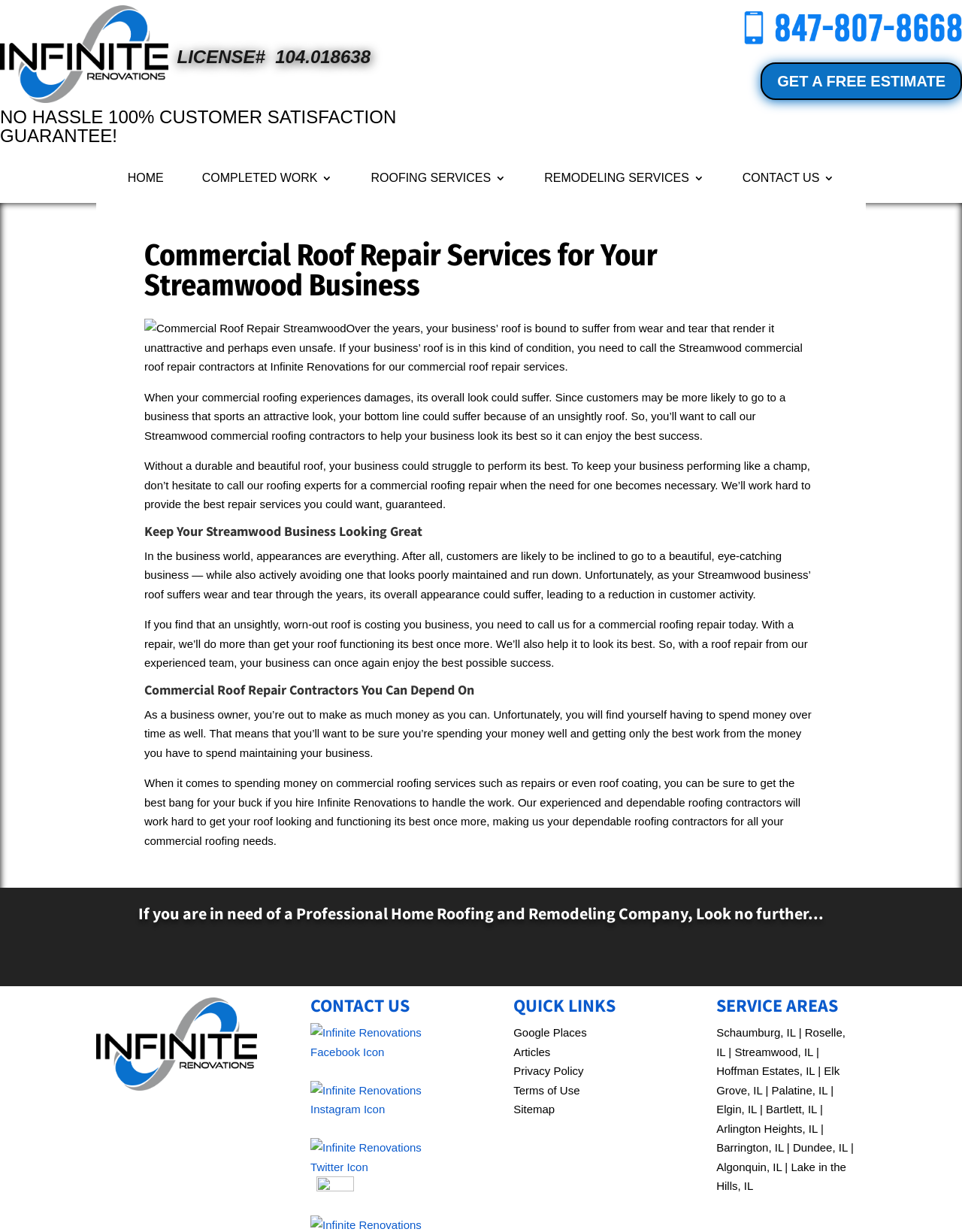Bounding box coordinates are given in the format (top-left x, top-left y, bottom-right x, bottom-right y). All values should be floating point numbers between 0 and 1. Provide the bounding box coordinate for the UI element described as: Terms of Use

[0.534, 0.88, 0.603, 0.89]